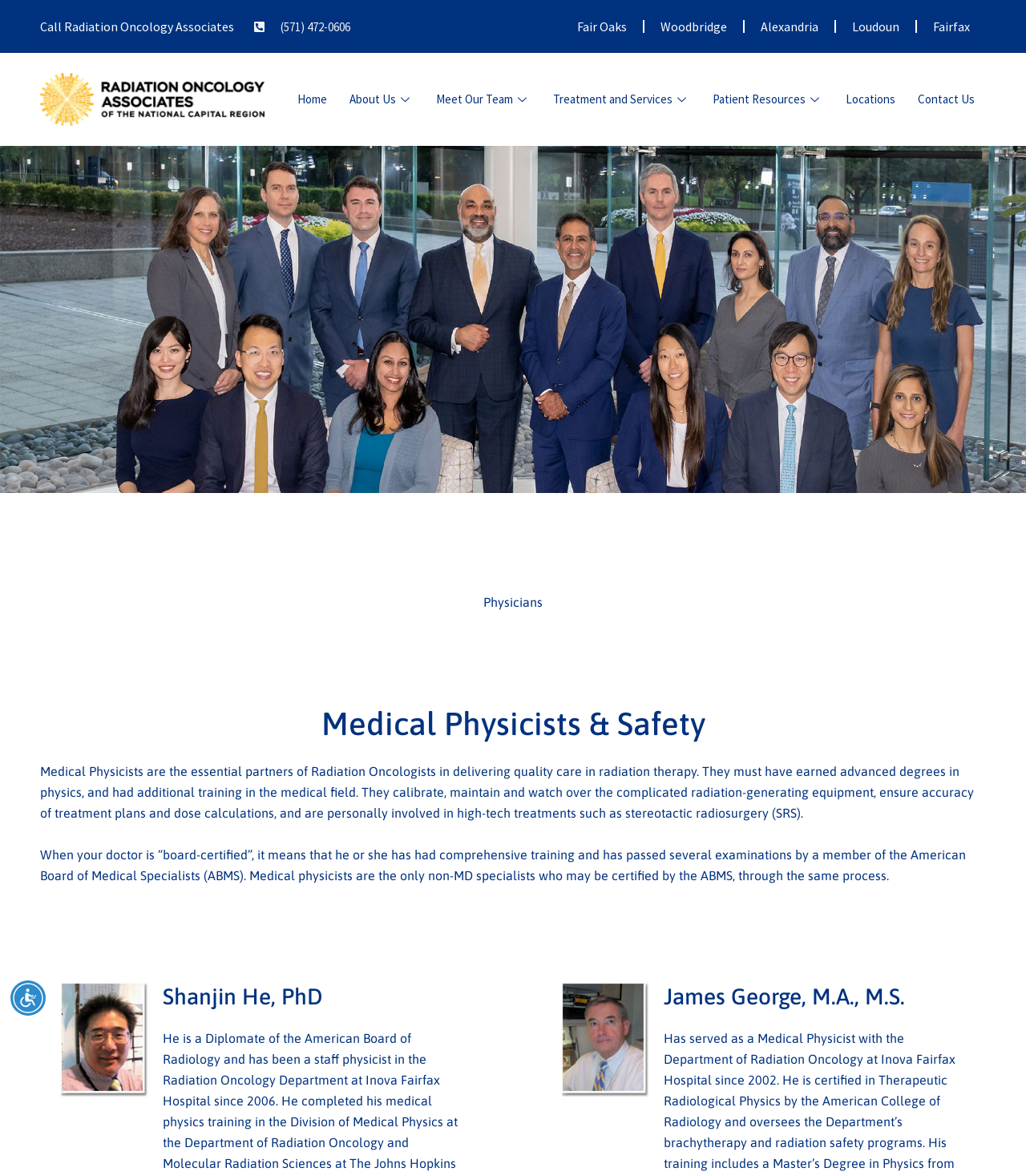Please pinpoint the bounding box coordinates for the region I should click to adhere to this instruction: "Login as a staff member".

None